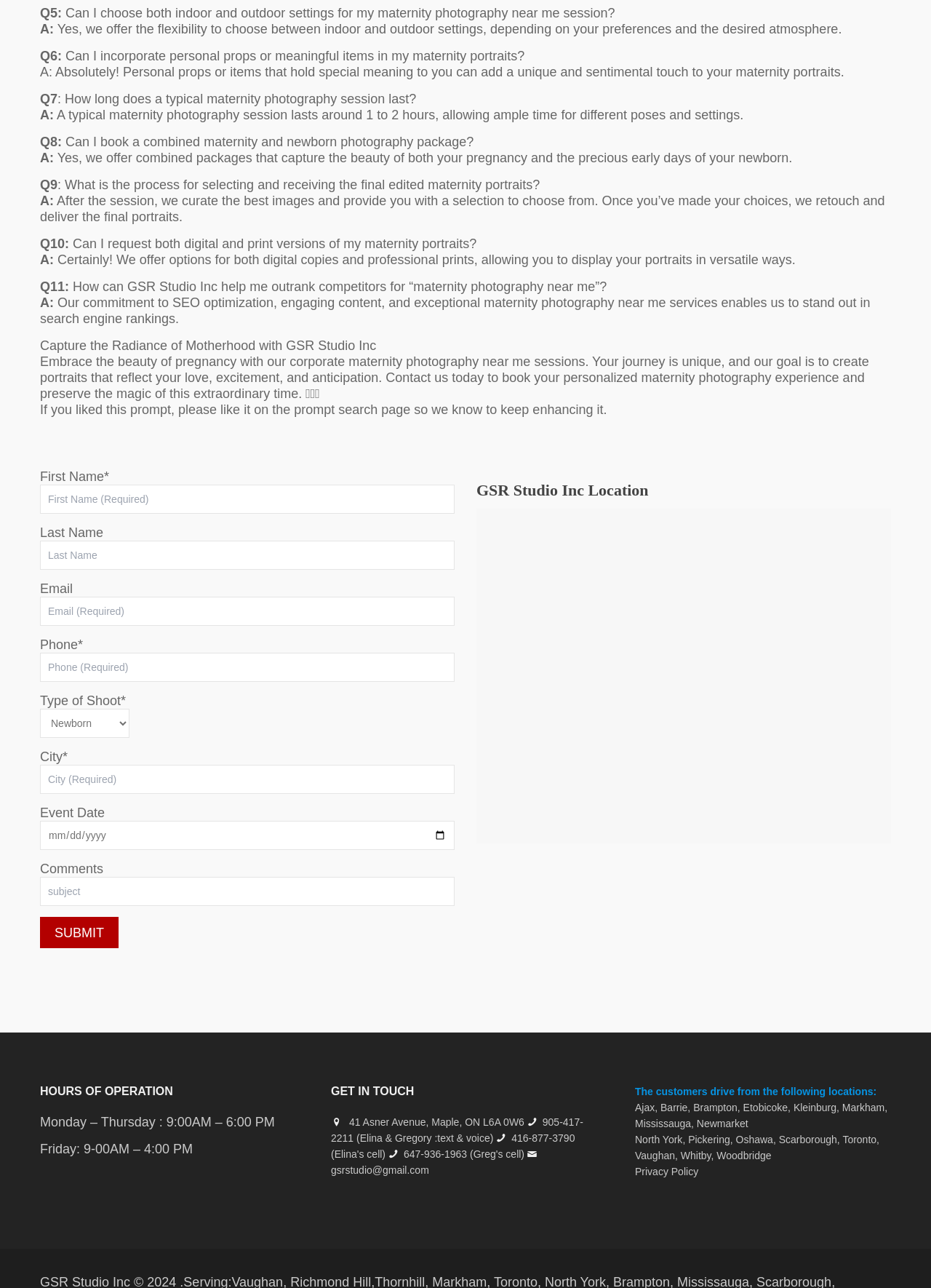Show the bounding box coordinates of the element that should be clicked to complete the task: "Select type of shoot".

[0.043, 0.55, 0.139, 0.573]